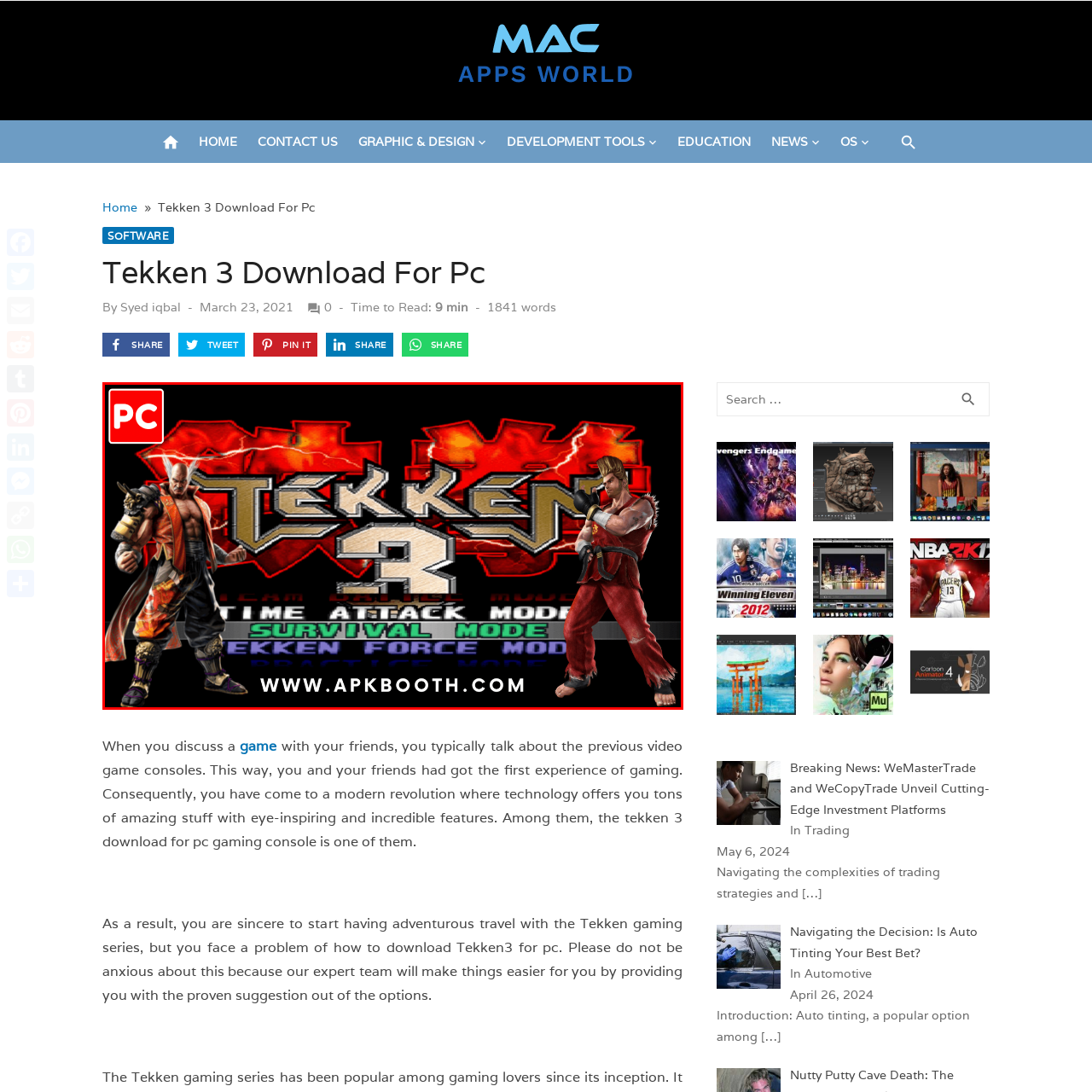Observe the section highlighted in yellow, What is the purpose of the website link? 
Please respond using a single word or phrase.

For downloads or more information